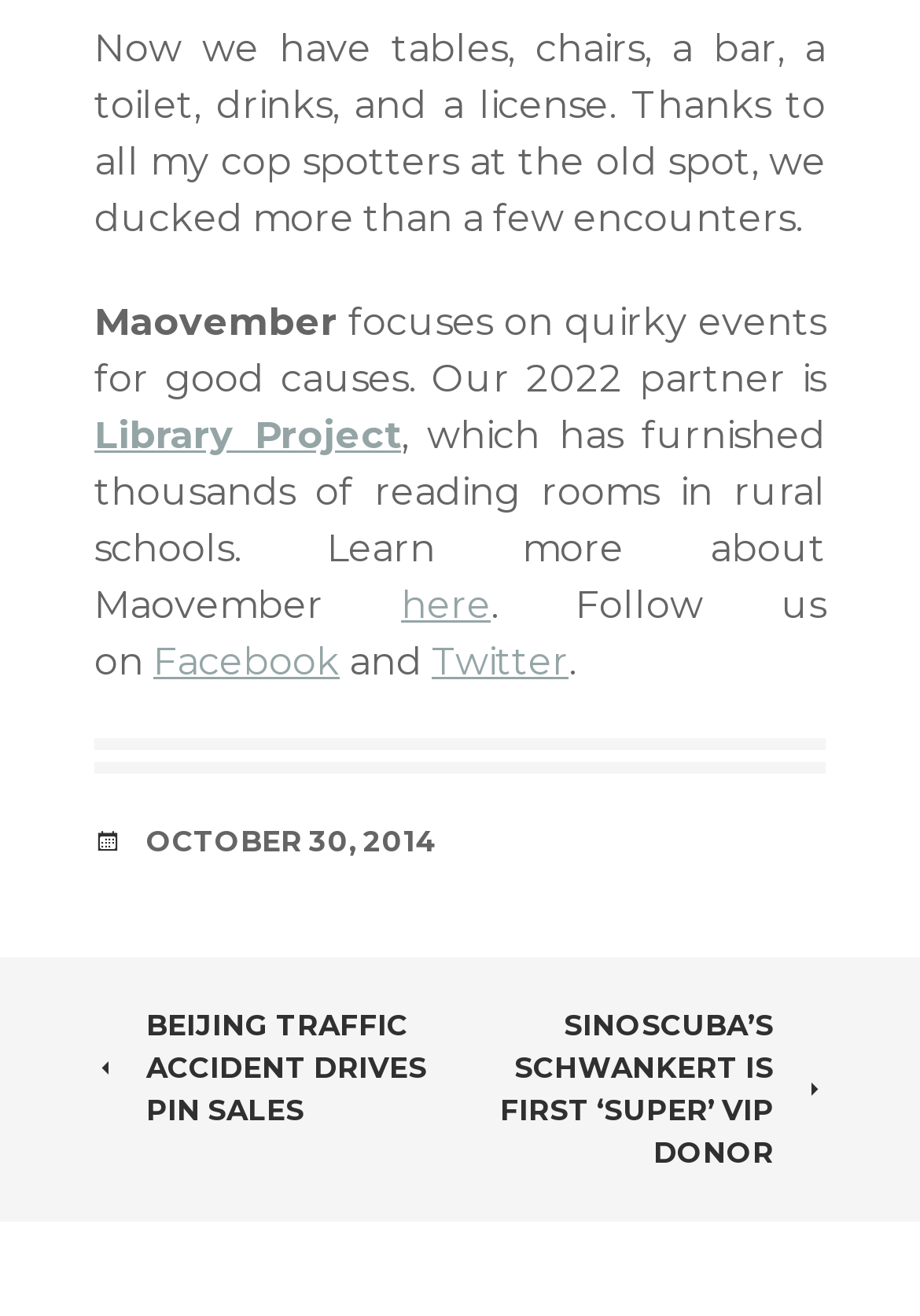Using the provided element description, identify the bounding box coordinates as (top-left x, top-left y, bottom-right x, bottom-right y). Ensure all values are between 0 and 1. Description: October 30, 2014

[0.159, 0.626, 0.474, 0.652]